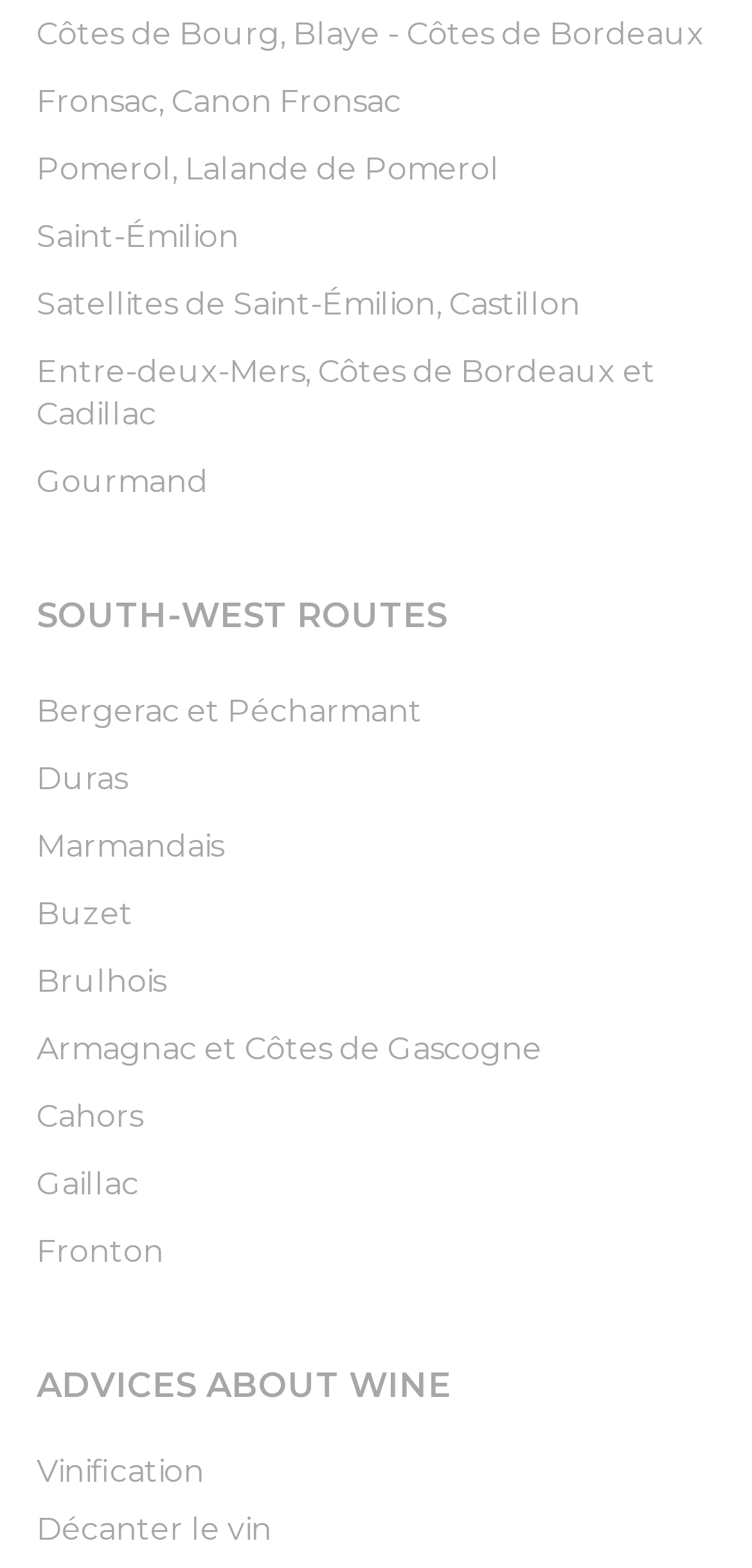Please find the bounding box coordinates of the element that must be clicked to perform the given instruction: "Learn about wine vinification". The coordinates should be four float numbers from 0 to 1, i.e., [left, top, right, bottom].

[0.049, 0.925, 0.951, 0.957]